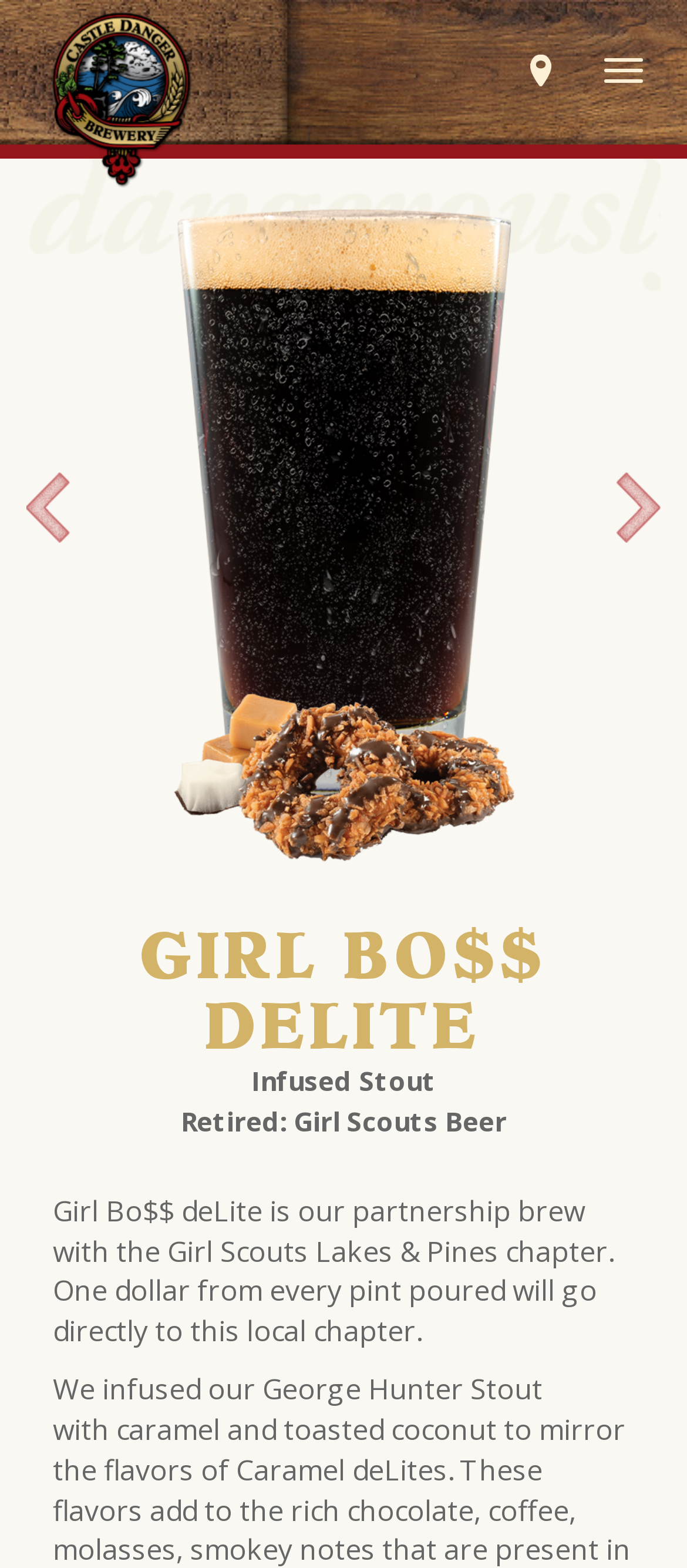What is the name of the brewery?
Answer the question in as much detail as possible.

I found the answer by looking at the root element that says 'Girl Bo$$ deLite - Castle Danger Brewing', which suggests that the name of the brewery is Castle Danger Brewing.